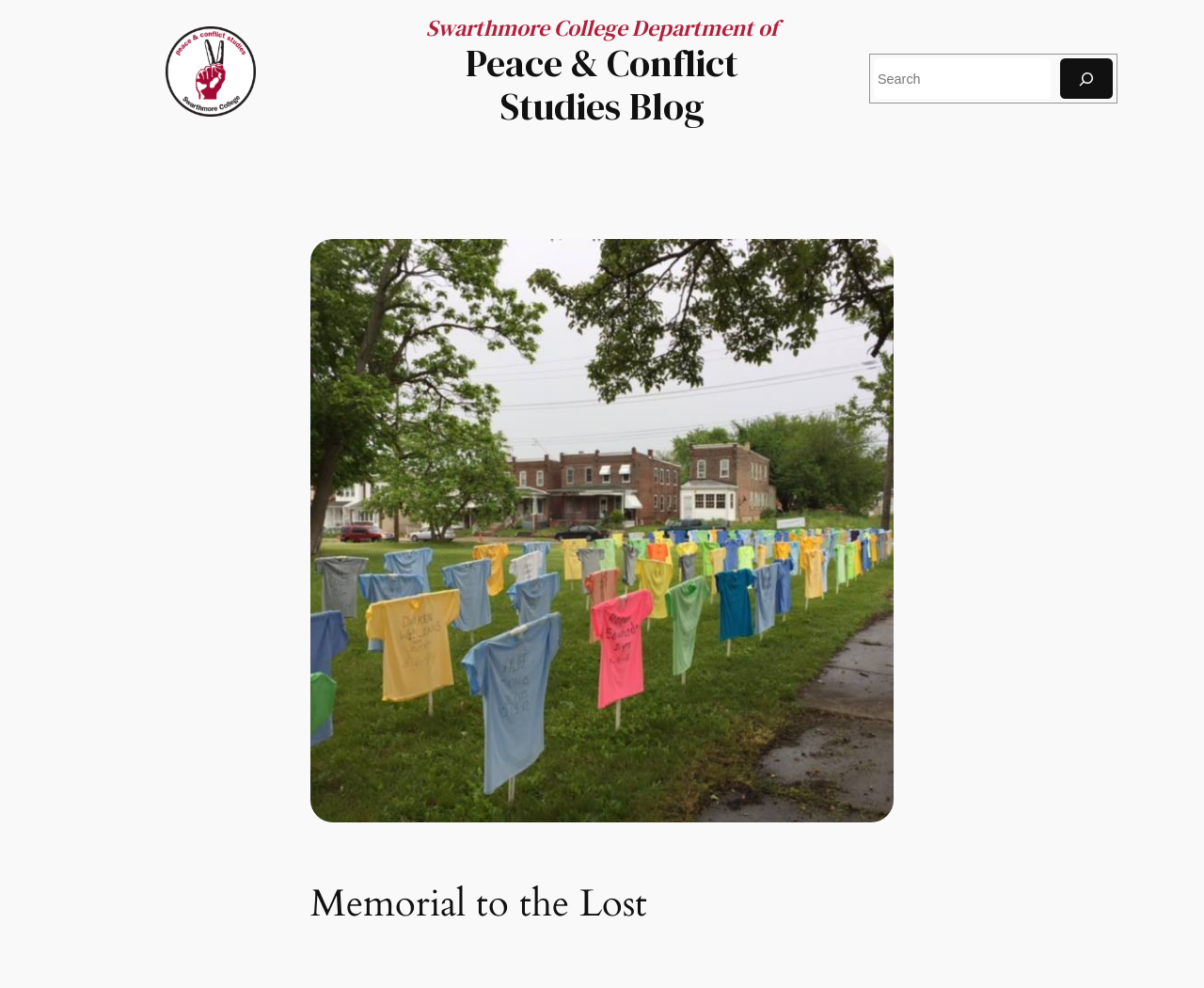What is the logo of the department?
Give a single word or phrase as your answer by examining the image.

PCS logo